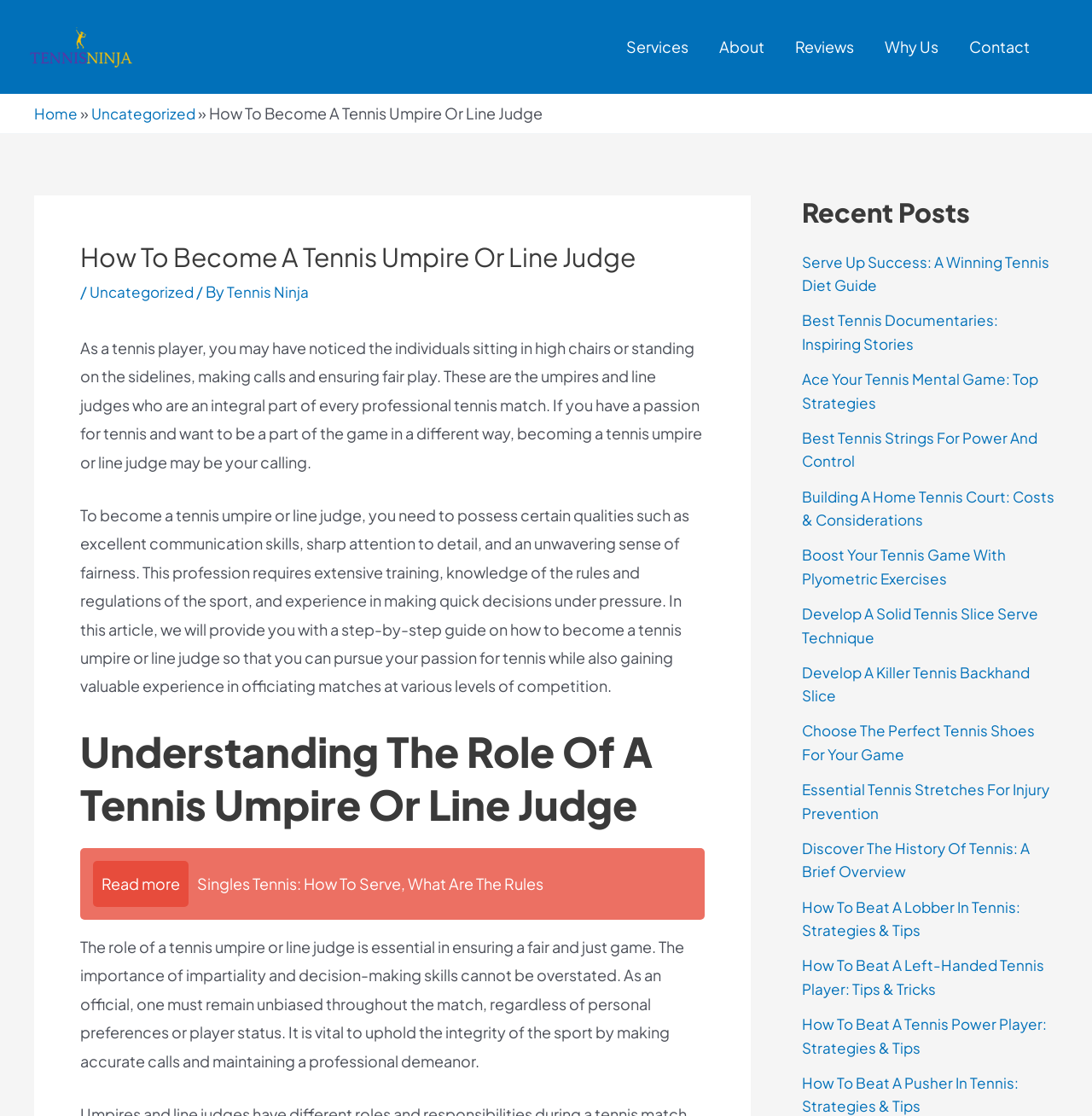Please determine the bounding box coordinates of the area that needs to be clicked to complete this task: 'Learn about 'Serve Up Success: A Winning Tennis Diet Guide''. The coordinates must be four float numbers between 0 and 1, formatted as [left, top, right, bottom].

[0.734, 0.225, 0.968, 0.263]